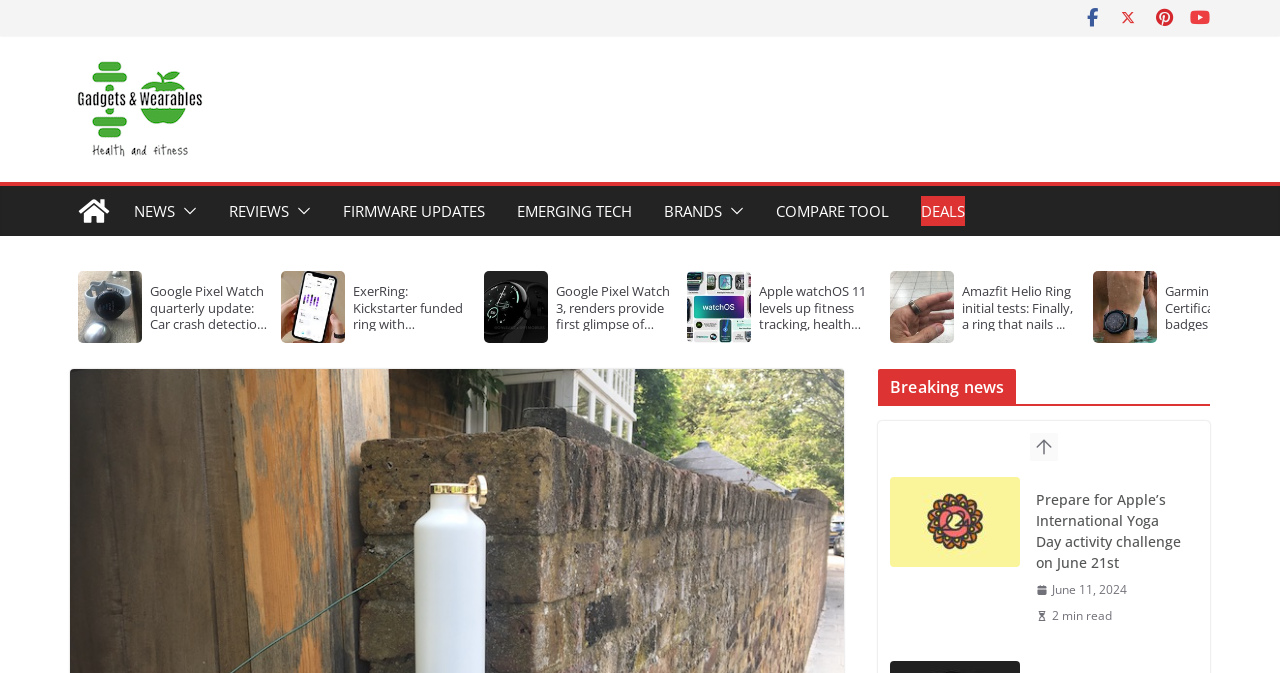Determine the bounding box coordinates for the area that should be clicked to carry out the following instruction: "Click on the 'Gadgets & Wearables' link".

[0.055, 0.089, 0.322, 0.235]